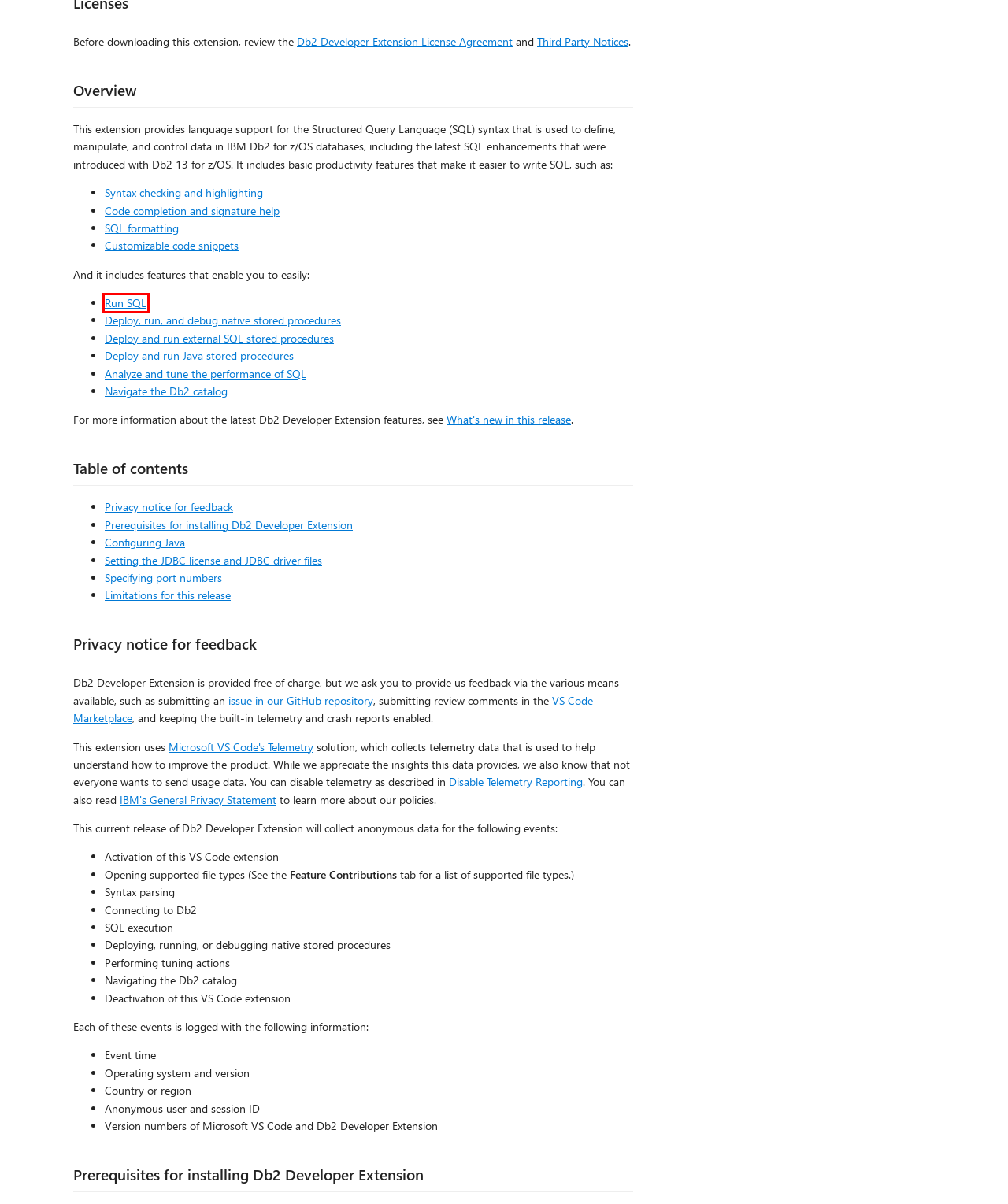Review the screenshot of a webpage that includes a red bounding box. Choose the webpage description that best matches the new webpage displayed after clicking the element within the bounding box. Here are the candidates:
A. Creating your own code snippets
B. Home | Microsoft Careers
C. Preparing to run an SQL statement
D. Deploying, running, and debugging stored procedures
E. Navigating the Db2 catalog
F. IBM 中国官方网站
G. Deploying and running external SQL stored procedures
H. Trademark and Brand Guidelines | Microsoft Legal

C